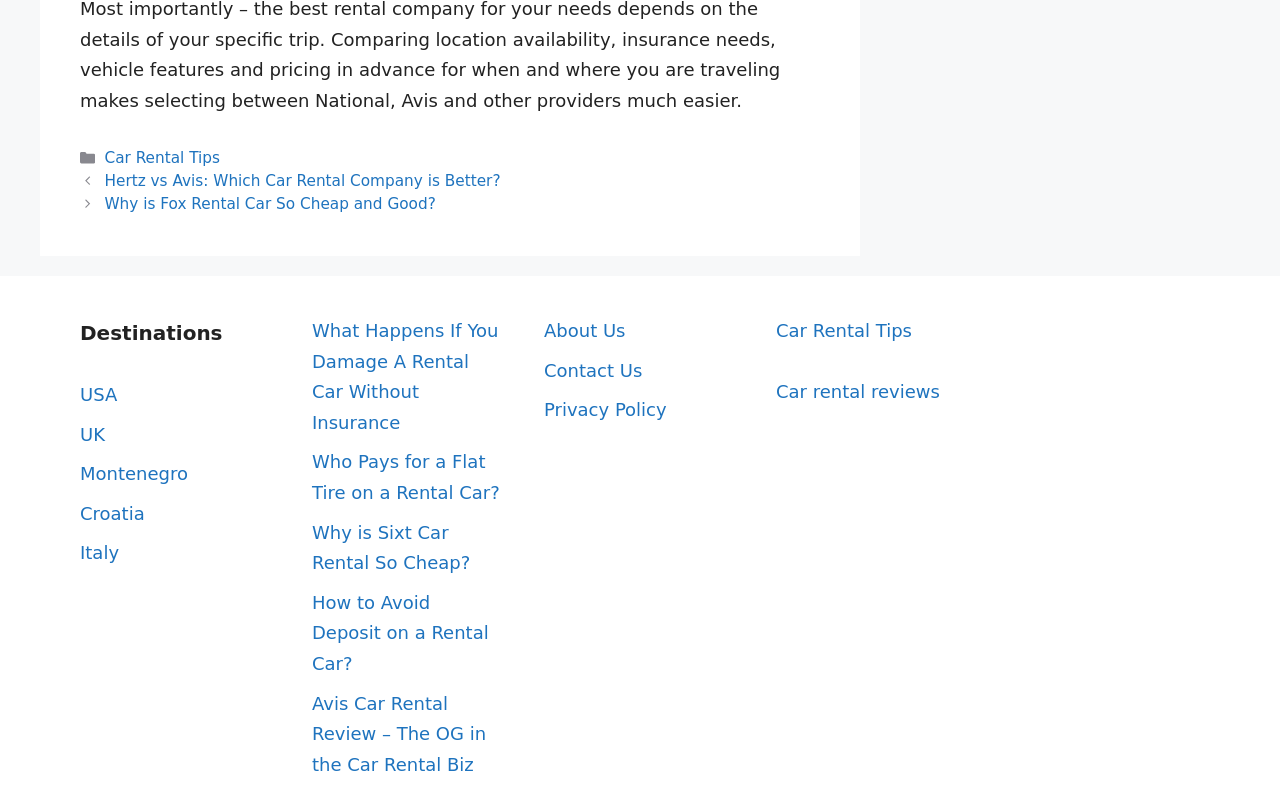Reply to the question with a brief word or phrase: What is the topic of the link 'What Happens If You Damage A Rental Car Without Insurance'?

Car Rental Tips